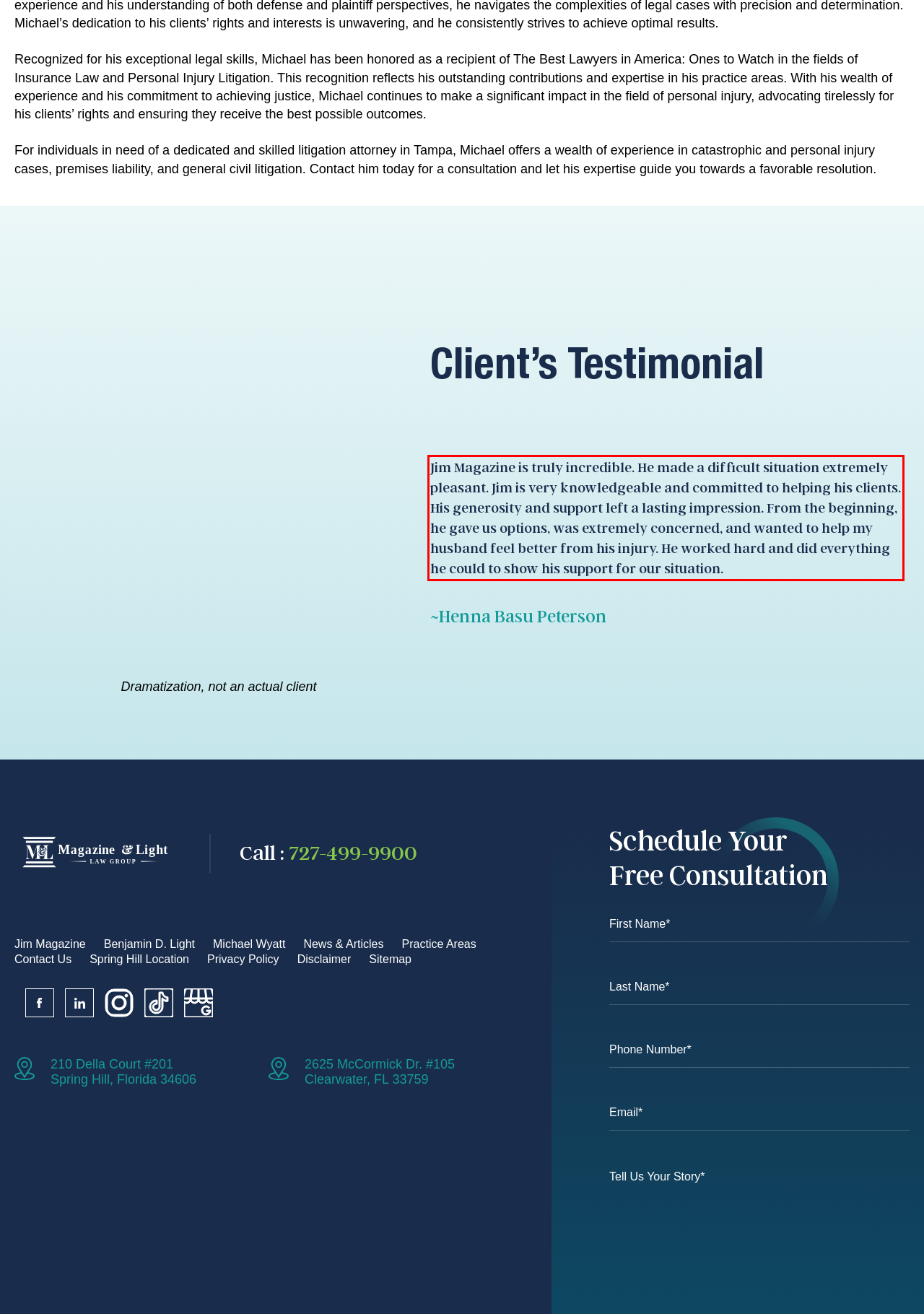Given a screenshot of a webpage with a red bounding box, please identify and retrieve the text inside the red rectangle.

Jim Magazine is truly incredible. He made a difficult situation extremely pleasant. Jim is very knowledgeable and committed to helping his clients. His generosity and support left a lasting impression. From the beginning, he gave us options, was extremely concerned, and wanted to help my husband feel better from his injury. He worked hard and did everything he could to show his support for our situation.